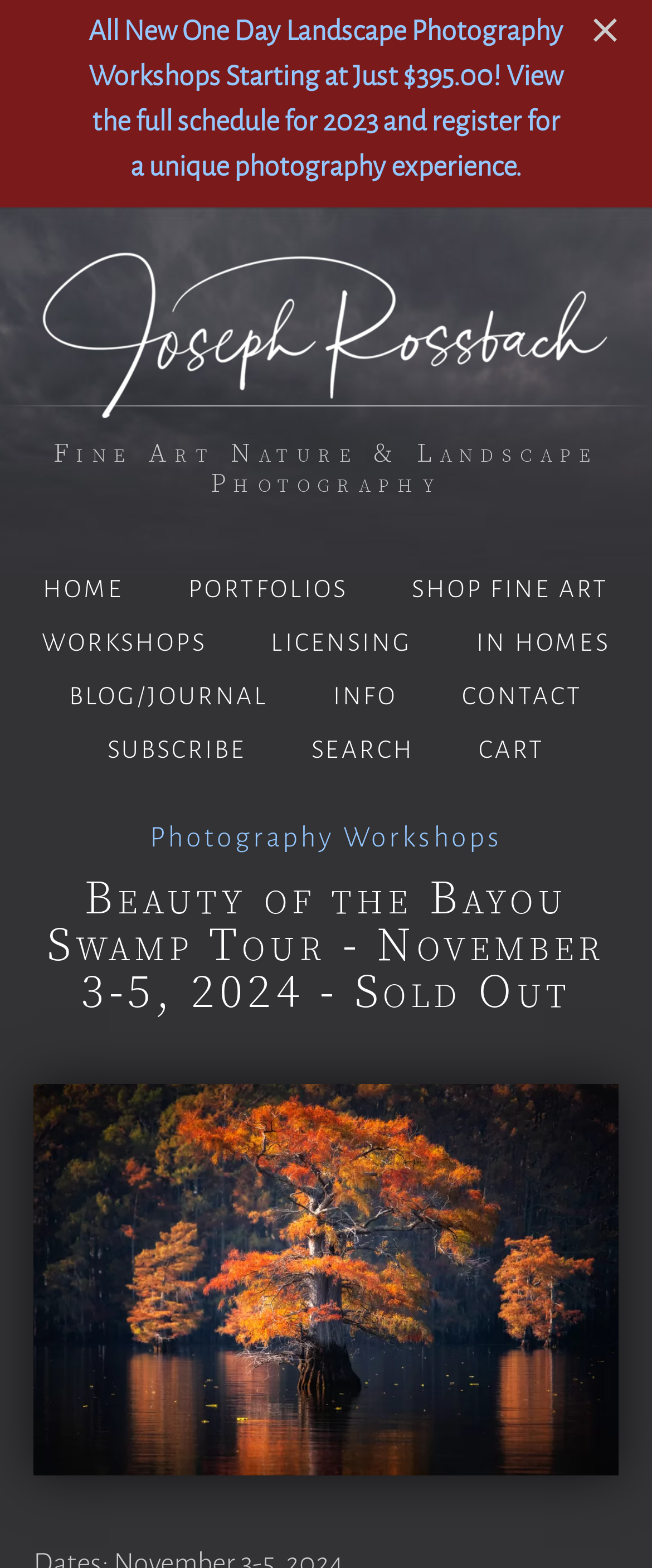Please answer the following query using a single word or phrase: 
How many links are in the main navigation?

9